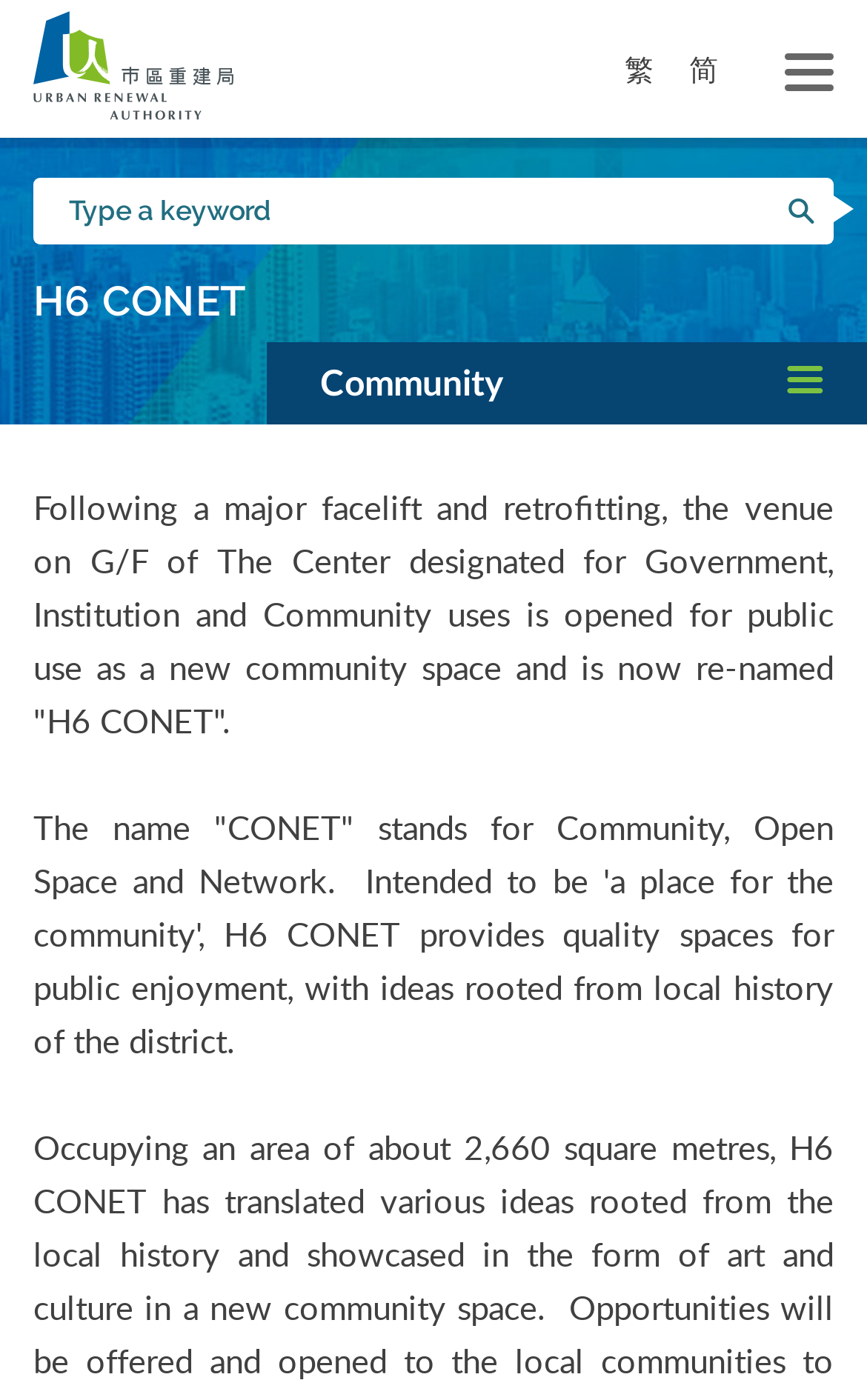What is located on the G/F of The Center?
Provide a thorough and detailed answer to the question.

The information about the location is obtained from the static text element 'Following a major facelift and retrofitting, the venue on G/F of The Center designated for Government, Institution and Community uses is opened for public use as a new community space...' which is located in the middle of the webpage, providing information about the community space.